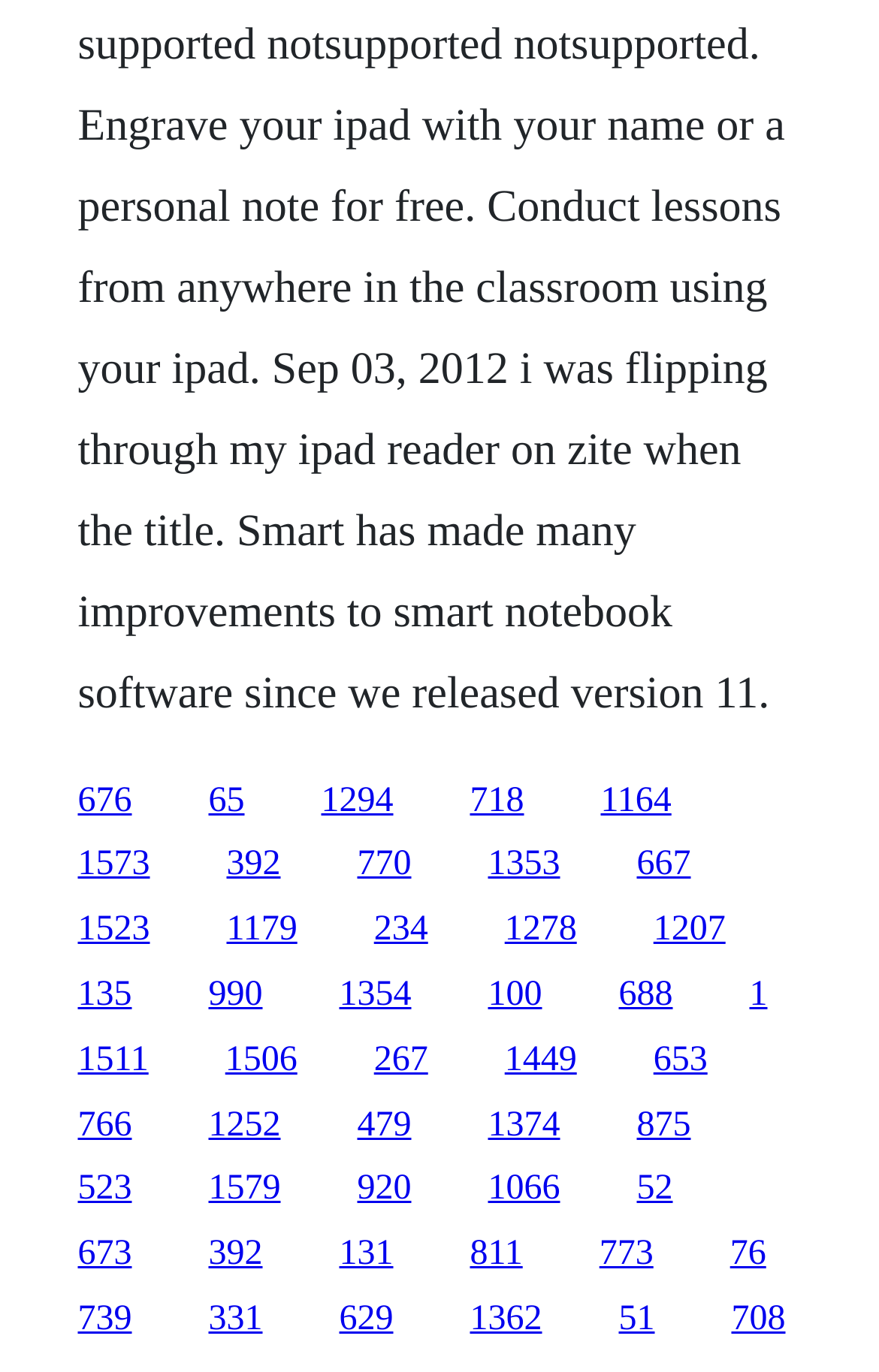How many links are in the top half of the webpage?
Please respond to the question thoroughly and include all relevant details.

I analyzed the y1 and y2 coordinates of all link elements and counted the number of links with y1 and y2 values less than 0.5, which indicates they are in the top half of the webpage. There are 63 links in the top half.